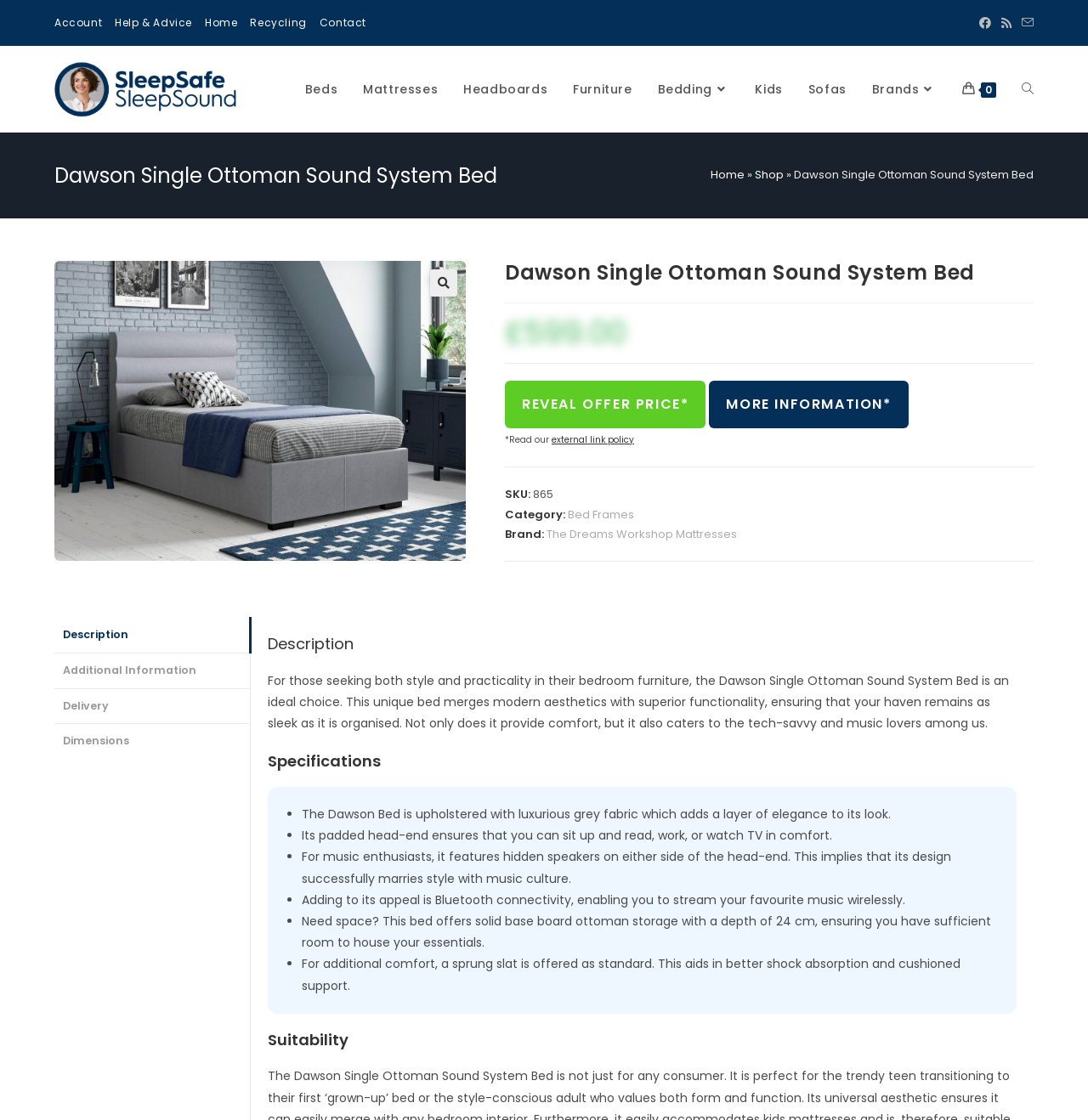What is the purpose of the ottoman storage?
Please provide a single word or phrase in response based on the screenshot.

To house essentials